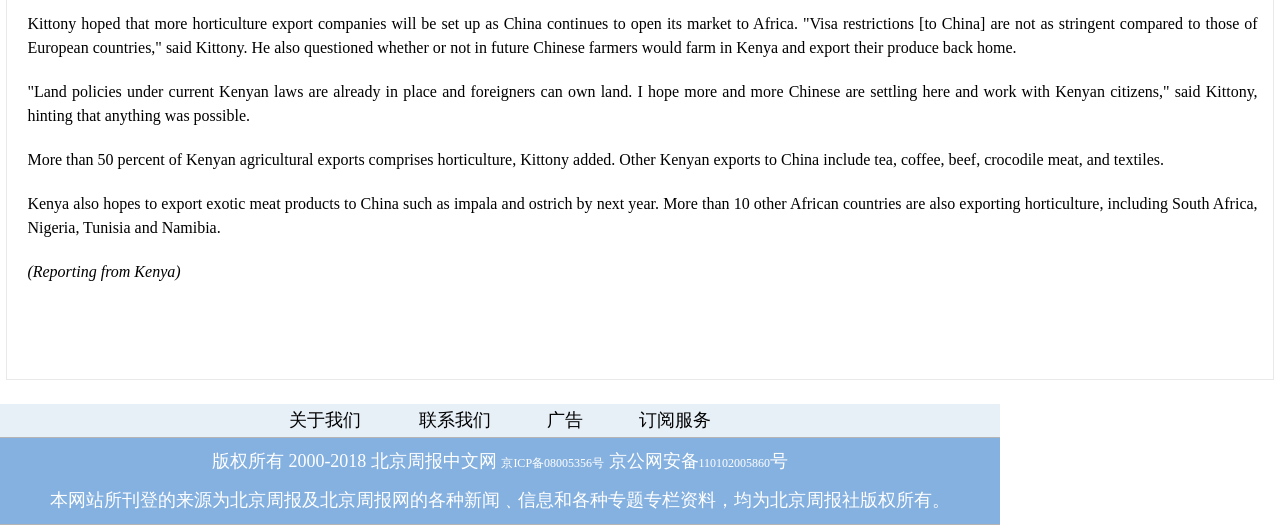What is the purpose of the links at the bottom of the webpage?
Respond with a short answer, either a single word or a phrase, based on the image.

Copyright information